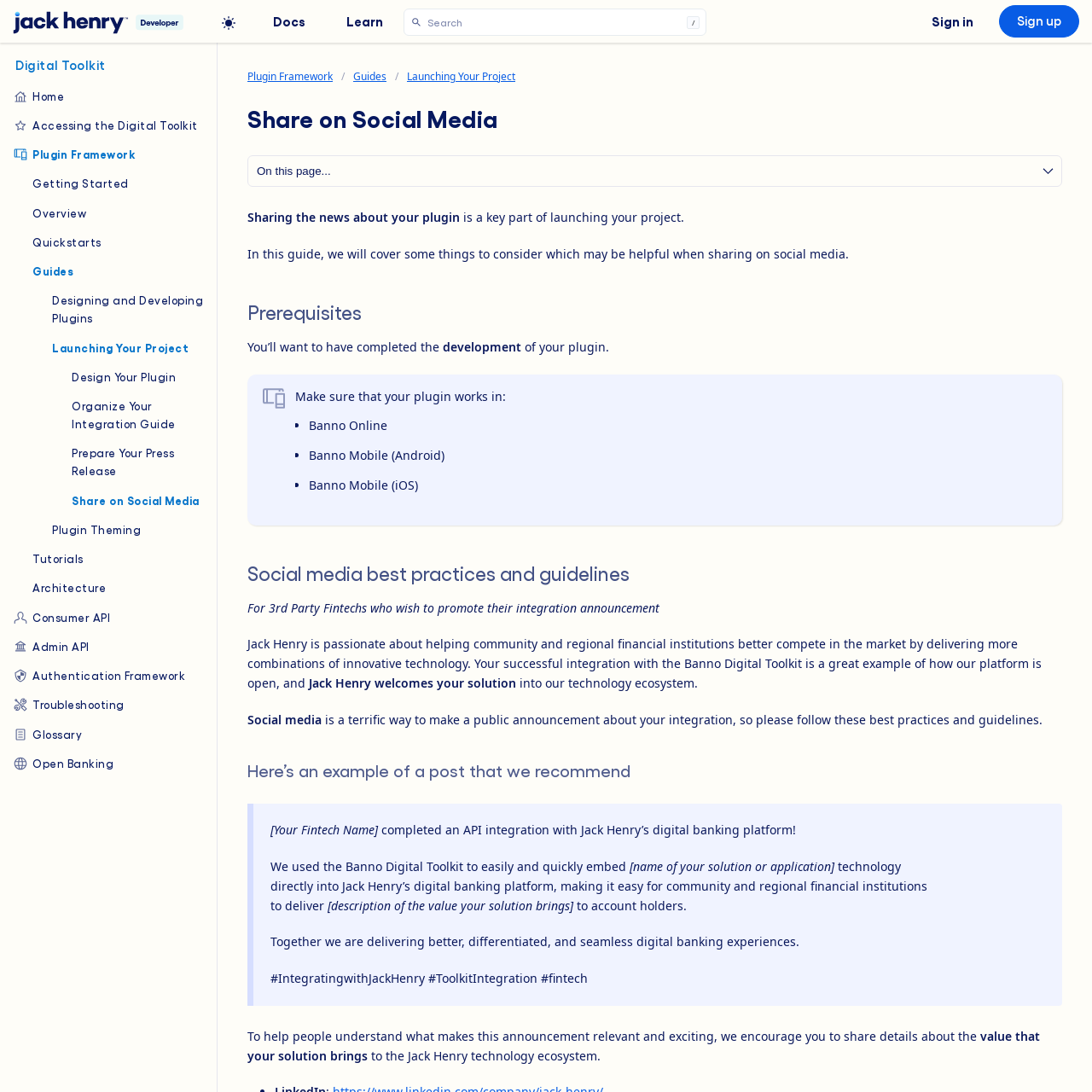Locate the coordinates of the bounding box for the clickable region that fulfills this instruction: "Check the product price".

None